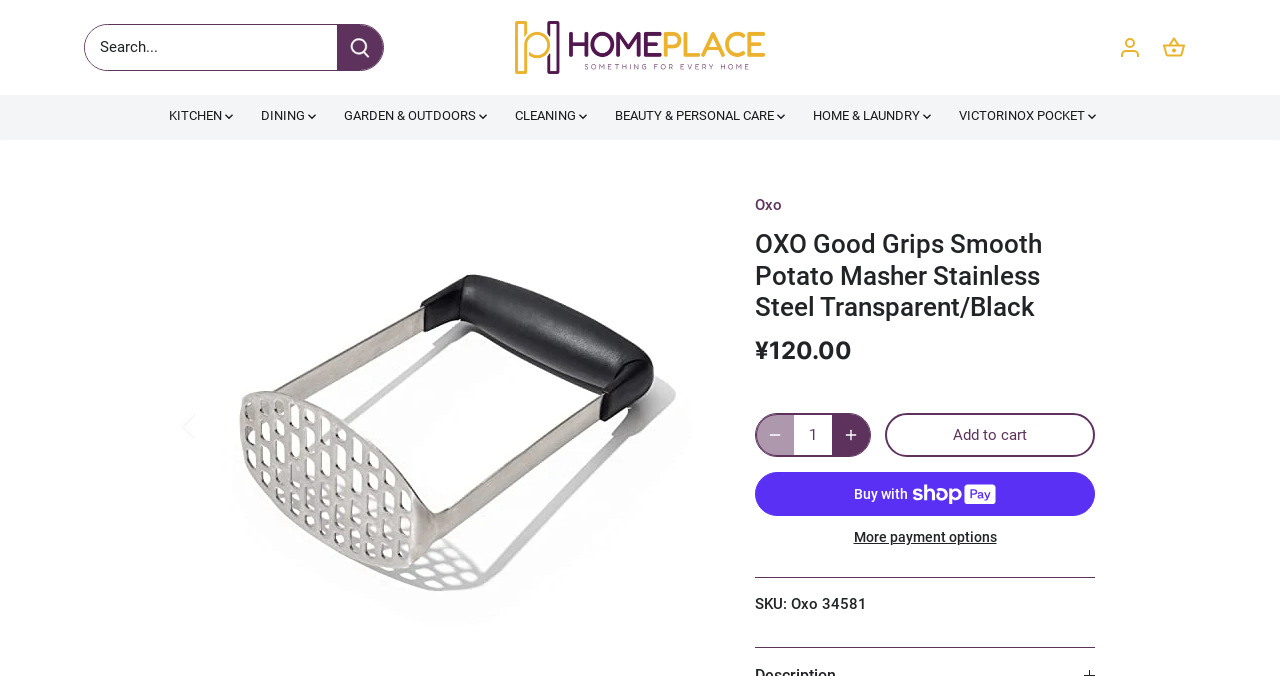Give a one-word or short phrase answer to the question: 
What is the brand of the potato masher?

Oxo